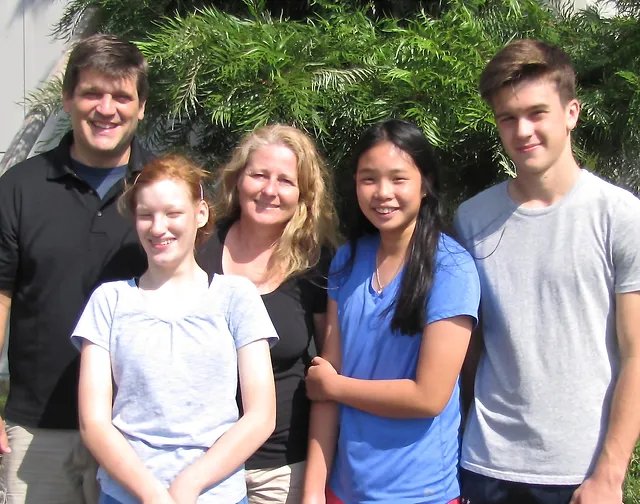Generate a complete and detailed caption for the image.

The image features a family portrait outdoors, capturing a moment of joy and connection. In the foreground, the family stands closely together against a backdrop of lush greenery. There are a total of five individuals: a man and a woman in the center, flanked by three children. The man, wearing a black shirt, has a warm smile, while the woman, dressed in black, radiates a caring presence. 

To the left of the couple, a girl with red hair and freckles stands playfully, wearing a light blue shirt. Next to her is another girl with long, dark hair, dressed in a blue top, exuding a friendly demeanor. On the far right, a teenage boy in a grey shirt completes the group with a casual stance. The sunlight highlights their friendly expressions, showcasing the bond they share as a family. This image embodies themes of support, hope, and community, reflecting their journey and the connections they've formed, especially in relation to their experiences raising a child with special needs.